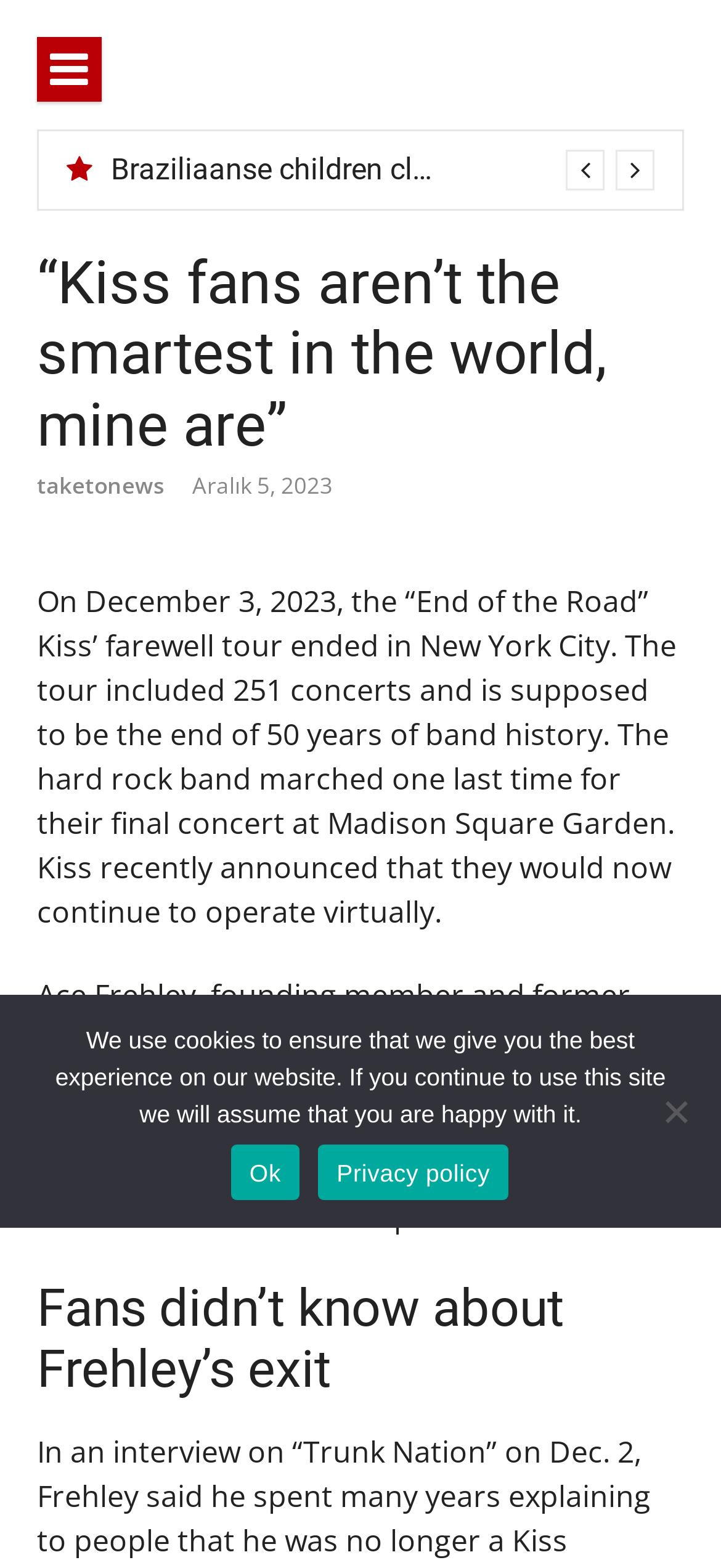Give a detailed account of the webpage.

The webpage appears to be a news article from TakeToNews, with a focus on a story about the rock band Kiss. At the top left of the page, there is a button with an icon. Below this, there is a dropdown menu with a selected option that reads "Braziliaanse children climb to a height of 20 meters and have a bowl of water". 

To the right of the dropdown menu, there is a header that reads "“Kiss fans aren’t the smartest in the world, mine are”". Below this header, there is a link to "taketonews" and a timestamp that reads "Aralık 5, 2023". 

The main content of the page is a news article that discusses the end of Kiss' farewell tour. The article is divided into paragraphs, with the first paragraph describing the final concert at Madison Square Garden. The second paragraph quotes Ace Frehley, a founding member and former lead guitarist of Kiss, who expresses his happiness that the farewell tour is over and accuses his former colleagues of misleading fans about his departure in 2002. 

There is a subheading that reads "Fans didn’t know about Frehley’s exit" towards the bottom of the page. At the very bottom of the page, there is a cookie notice dialog box that informs users about the website's use of cookies. The dialog box includes a message, an "Ok" button, a "Privacy policy" link, and a "No" button.